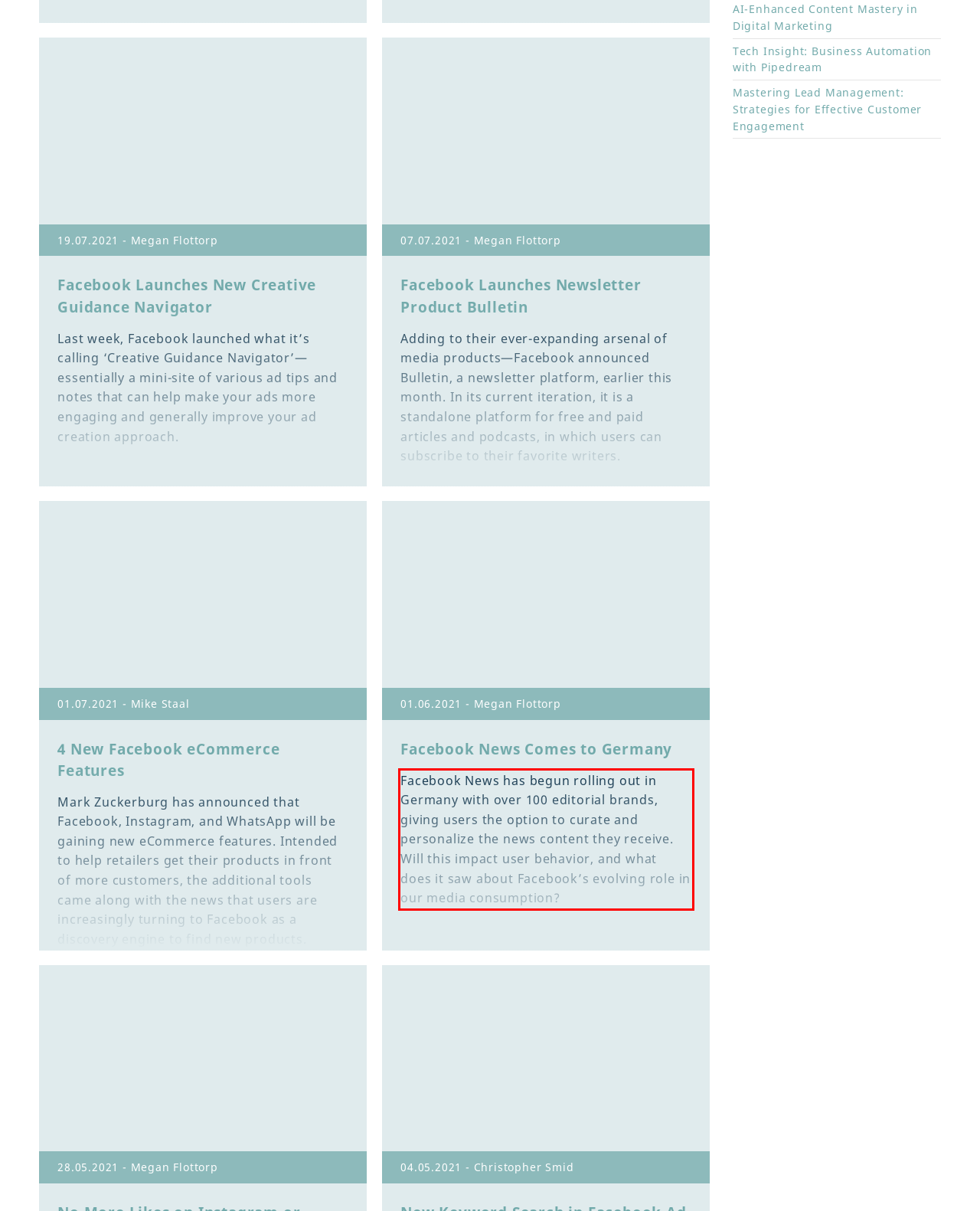You are given a screenshot with a red rectangle. Identify and extract the text within this red bounding box using OCR.

Facebook News has begun rolling out in Germany with over 100 editorial brands, giving users the option to curate and personalize the news content they receive. Will this impact user behavior, and what does it saw about Facebook’s evolving role in our media consumption?